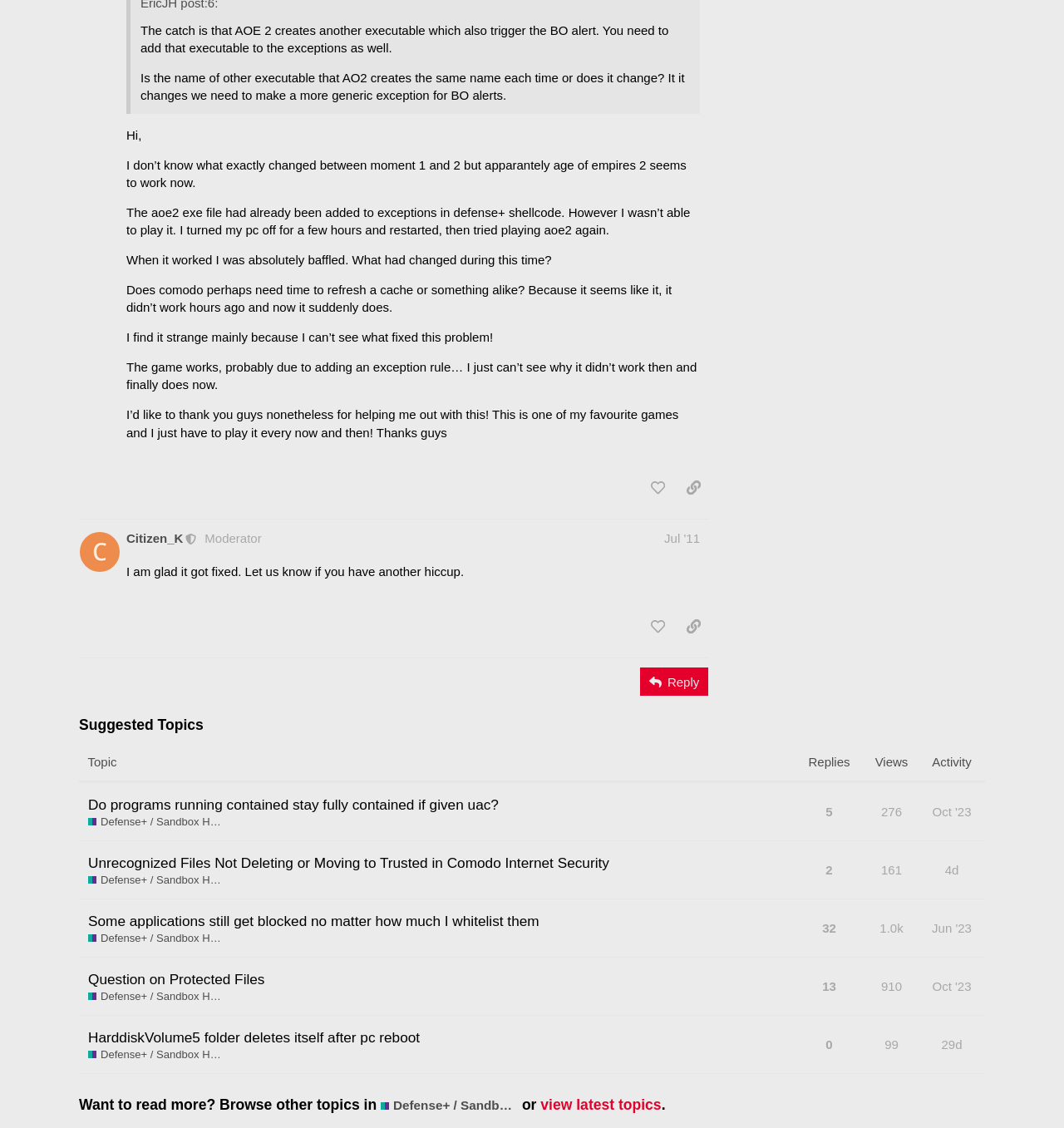What is the title of the first suggested topic?
Answer the question with a single word or phrase by looking at the picture.

Do programs running contained stay fully contained if given uac?